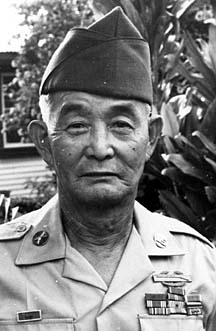Provide an extensive narrative of what is shown in the image.

This historical image features Army Private First Class Kaoru Moto, a Medal of Honor recipient and distinguished veteran from Maui. In the photograph, he is dressed in a military uniform adorned with various medals, symbolizing his bravery and commendable service during World War II. The background suggests a serene outdoor setting, accentuating his stoic demeanor. Kaoru Moto is celebrated for his courageous actions during intense combat in Castellina, where he demonstrated exceptional valor despite sustaining injuries. His heroic legacy continues to inspire, and a dedication ceremony will be held to honor his memory by naming an Army Reserve Center in Wailuku after him.